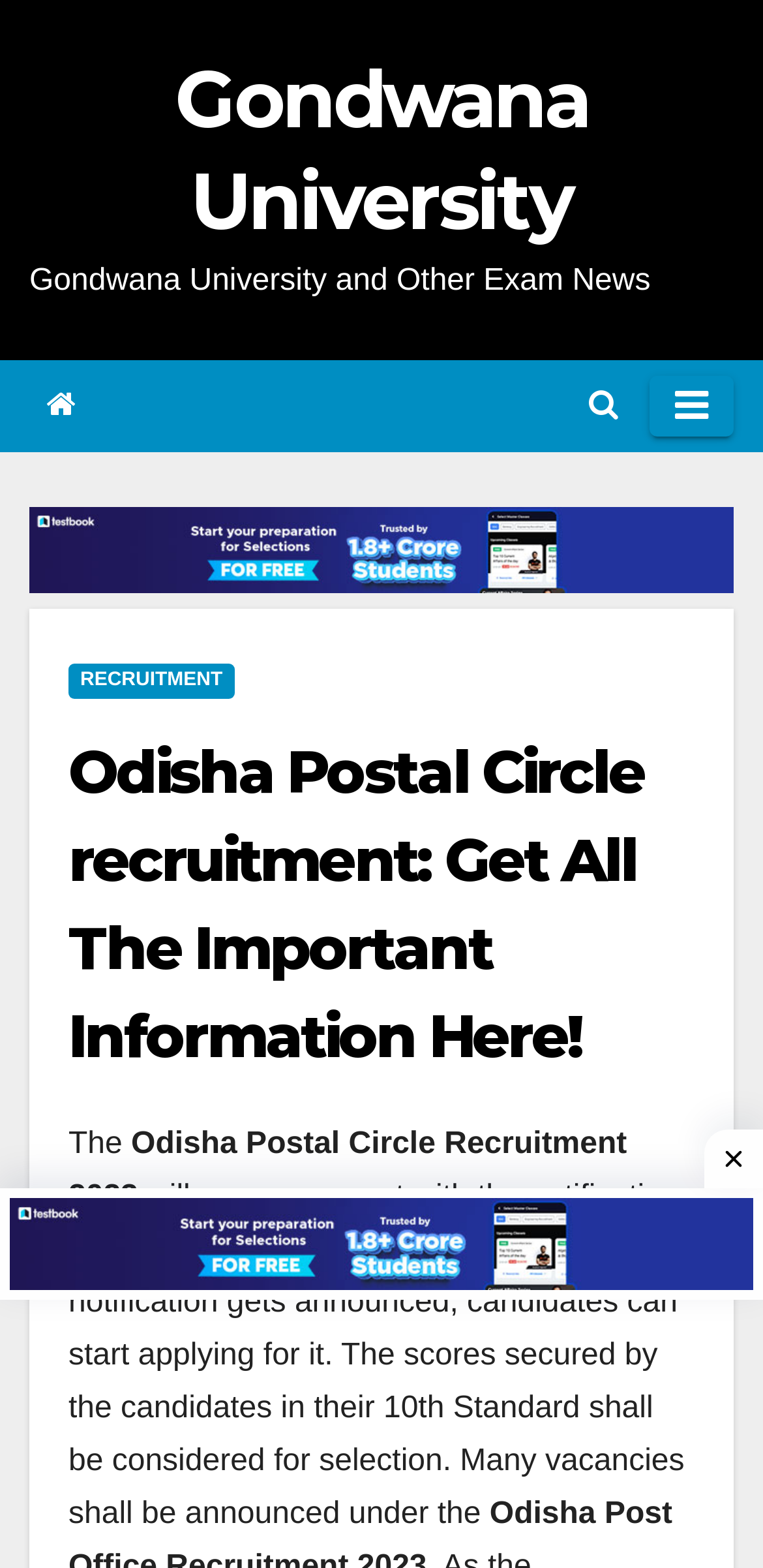What is the expected announcement for the recruitment?
By examining the image, provide a one-word or phrase answer.

Many vacancies